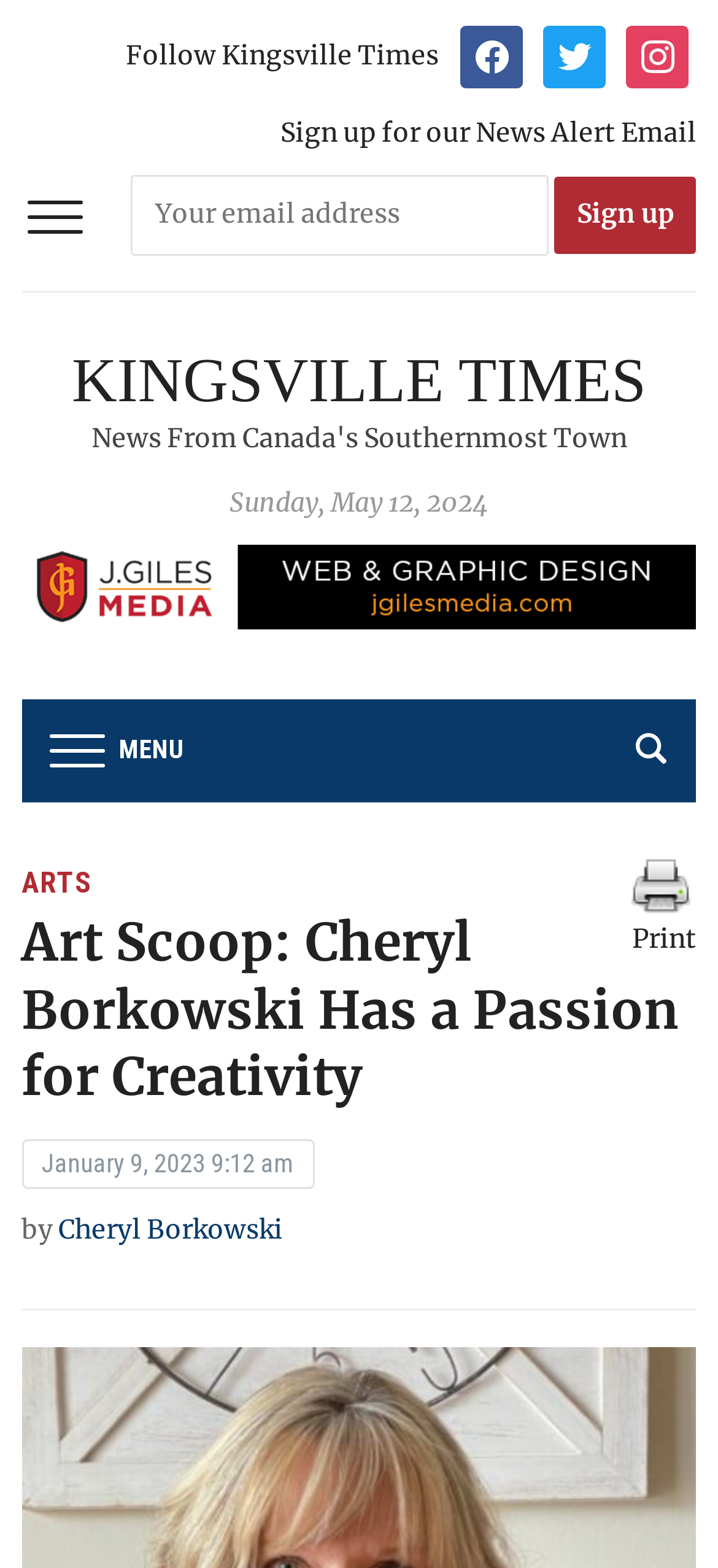Respond to the question below with a single word or phrase: Who is the author of the article?

Cheryl Borkowski